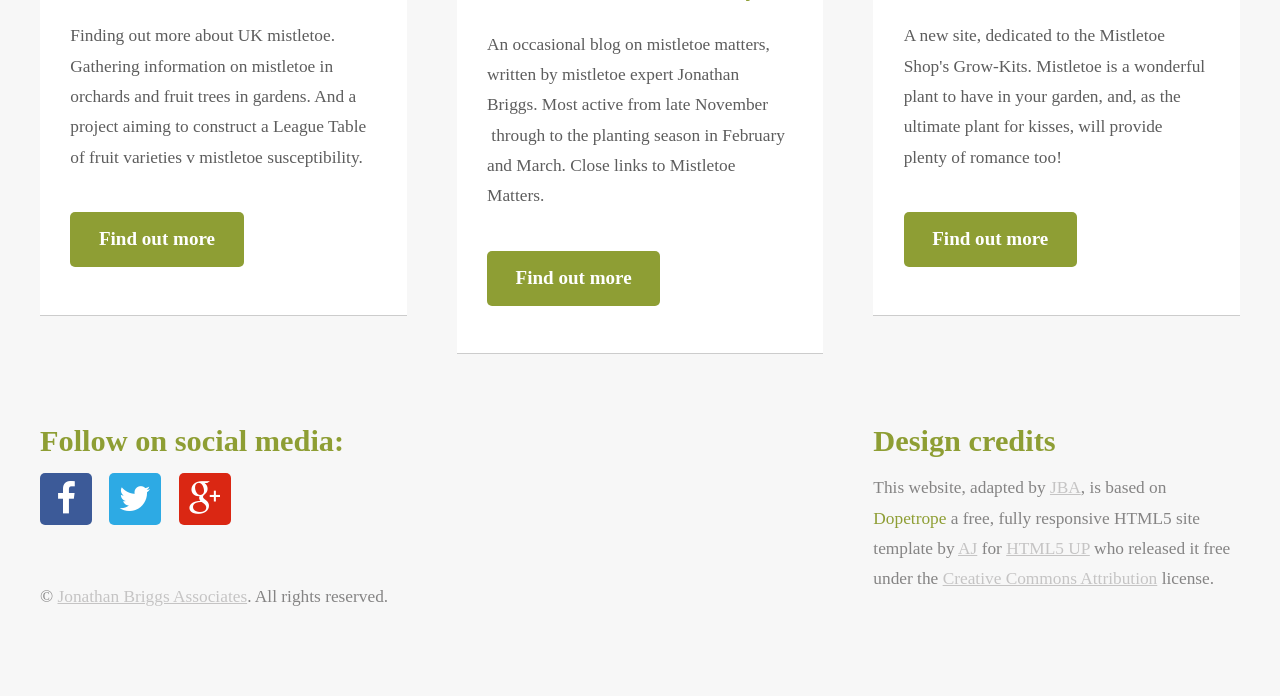What license is the website template released under? Observe the screenshot and provide a one-word or short phrase answer.

Creative Commons Attribution